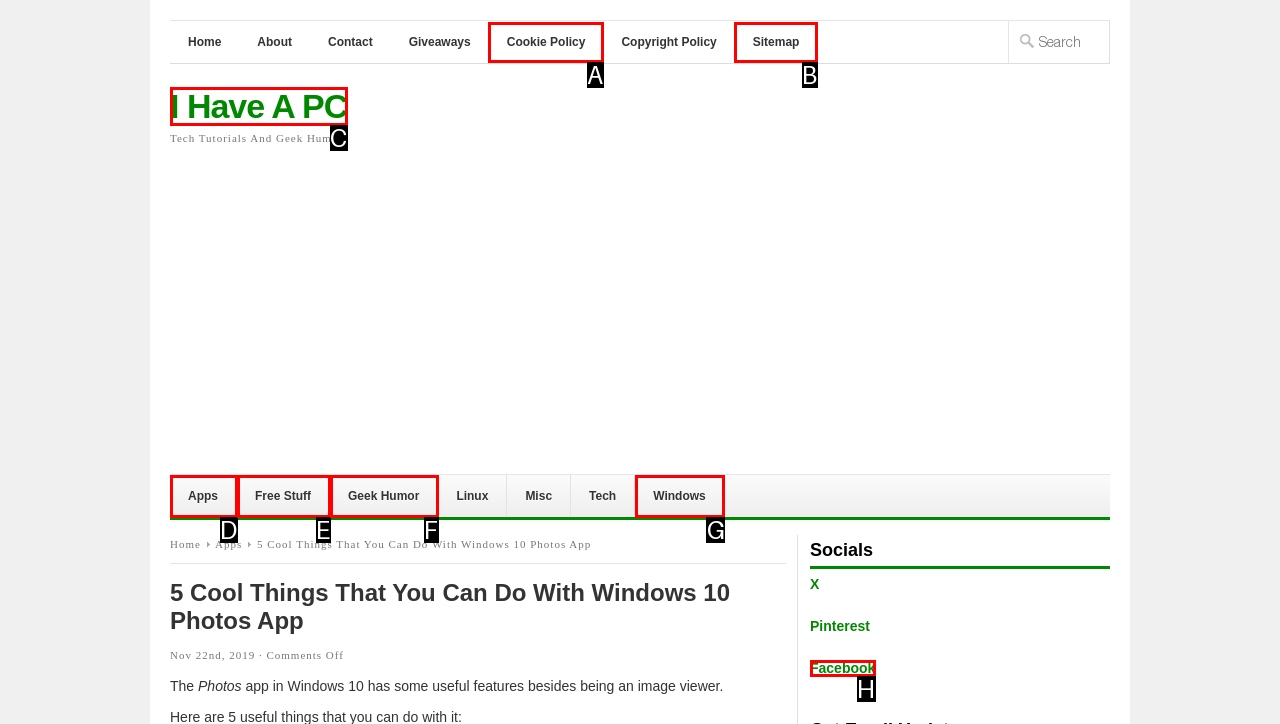Identify which HTML element matches the description: I Have A PC
Provide your answer in the form of the letter of the correct option from the listed choices.

C